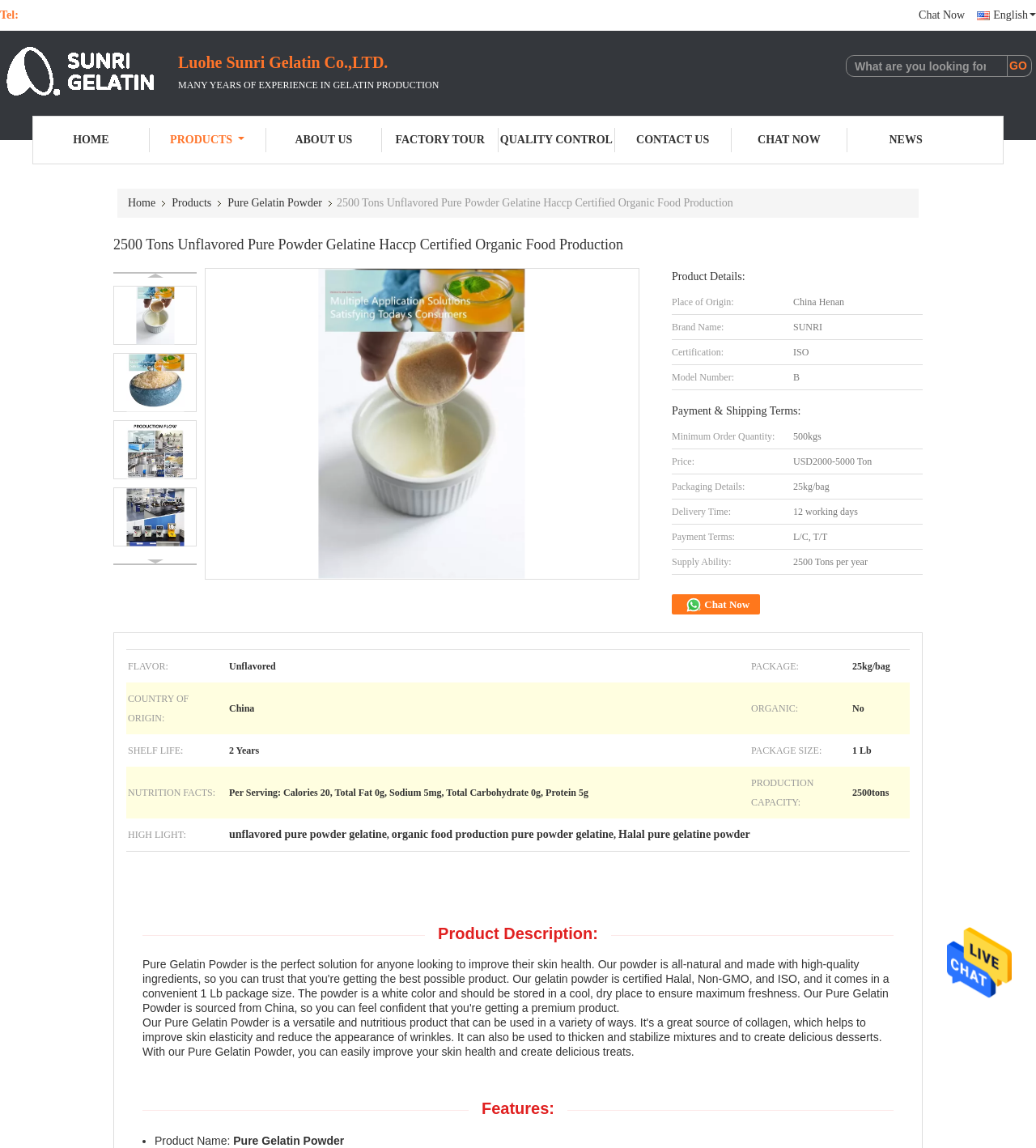What is the packaging detail of the product?
Please provide a comprehensive answer based on the details in the screenshot.

I found the packaging detail by examining the table elements on the webpage, specifically the row with the header 'Packaging Details:' and the corresponding cell with the text '25kg/bag'.